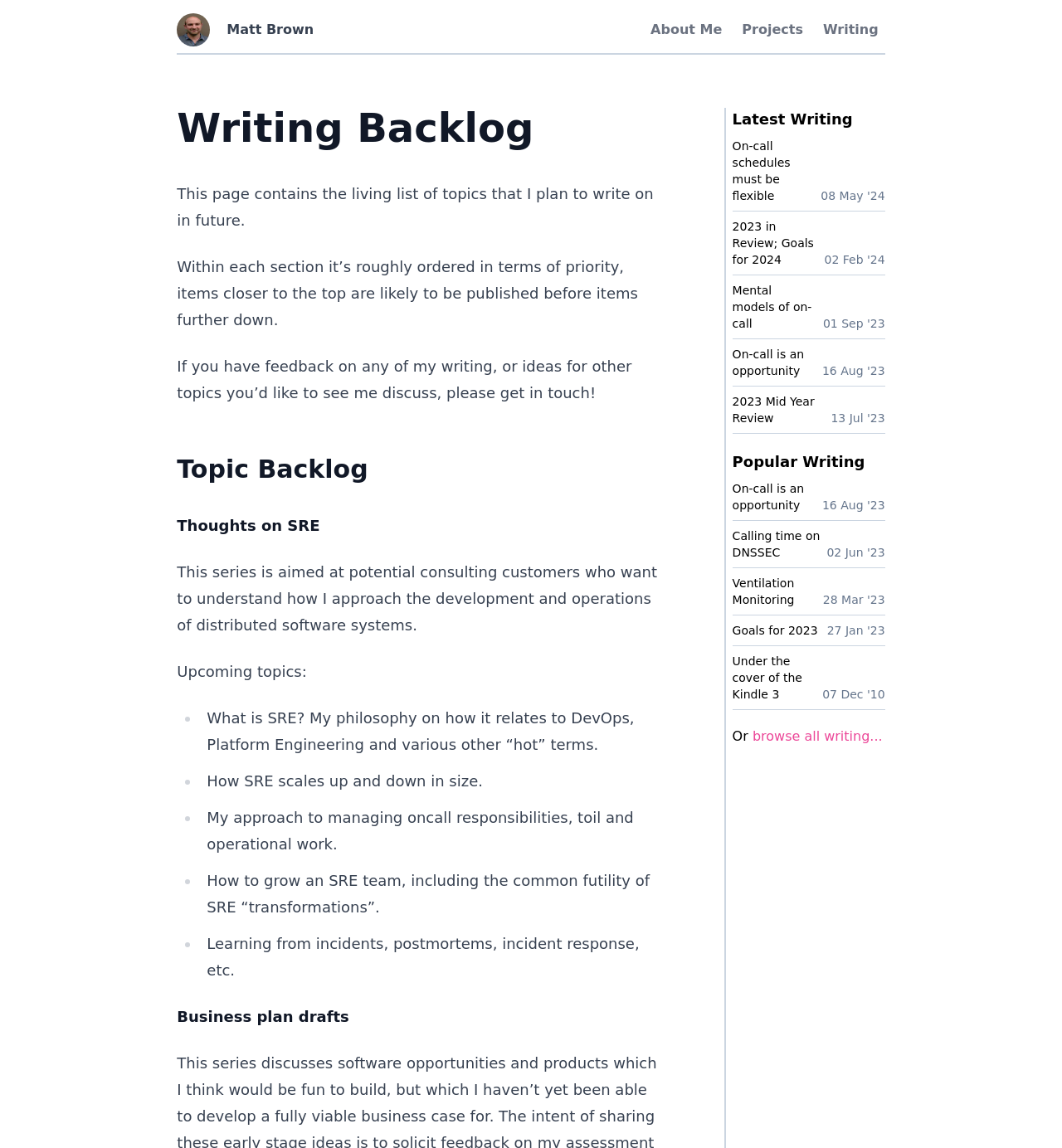Provide your answer in a single word or phrase: 
What is the author's name?

Matt Brown